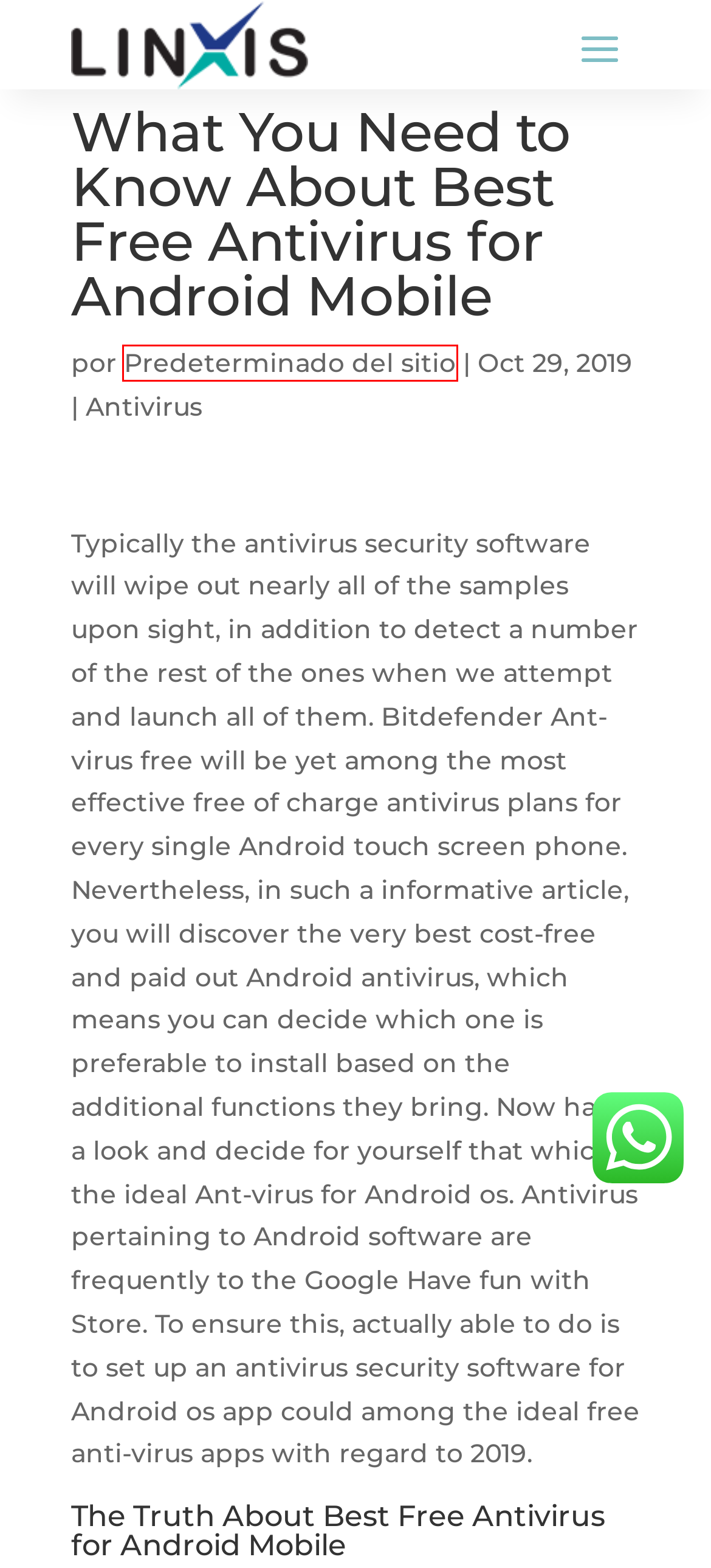A screenshot of a webpage is provided, featuring a red bounding box around a specific UI element. Identify the webpage description that most accurately reflects the new webpage after interacting with the selected element. Here are the candidates:
A. Predeterminado del sitio | Linxis
B. brides to buy | Linxis
C. Uncatigorized | Linxis
D. Installment Loans Utah Online | Linxis
E. Курсы Валют | Linxis
F. Antivirus | Linxis
G. Interracial Cupid review | Linxis
H. flirtlocal reddit | Linxis

A